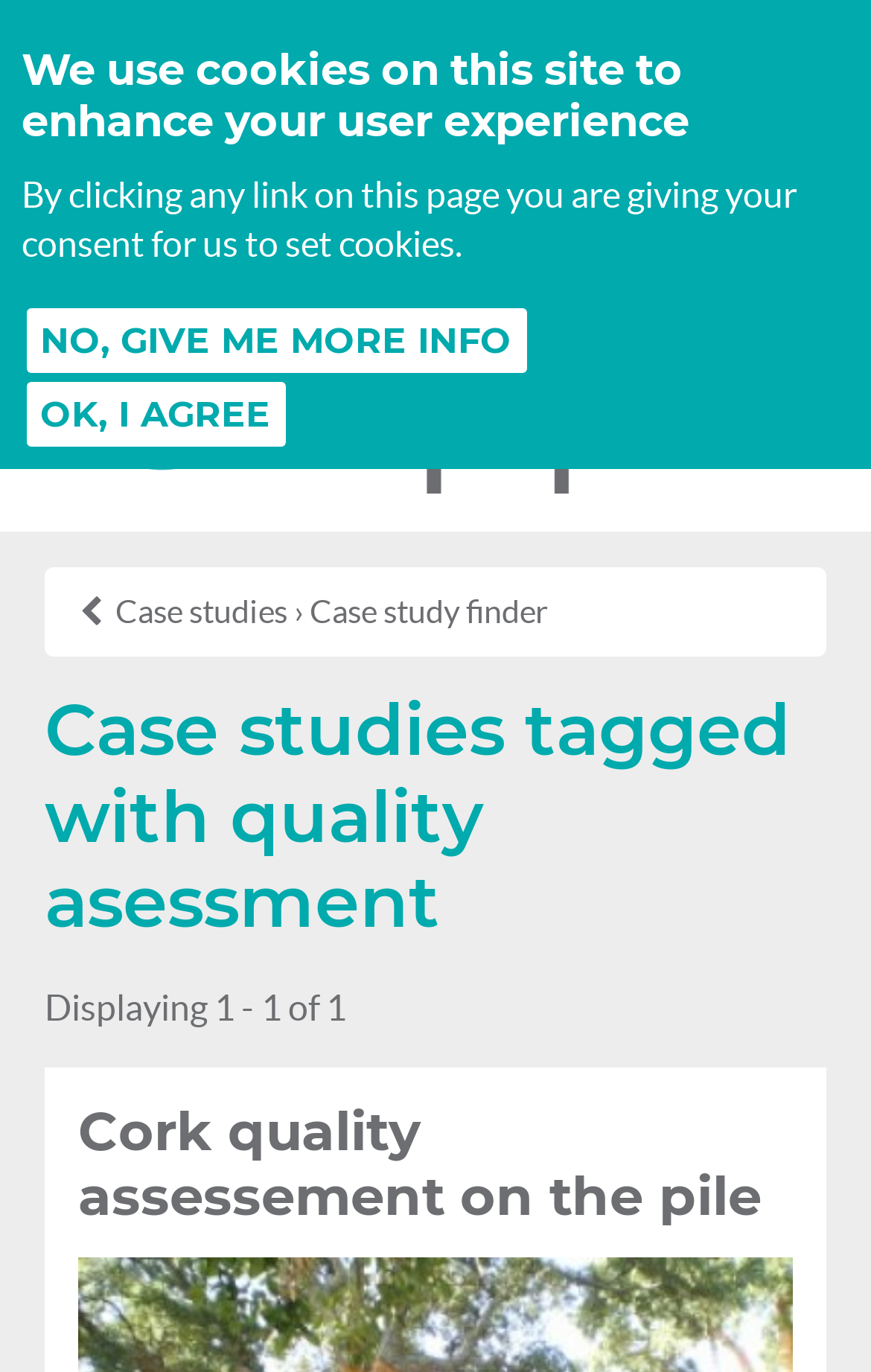What is the title or heading displayed on the webpage?

Case studies tagged with quality asessment